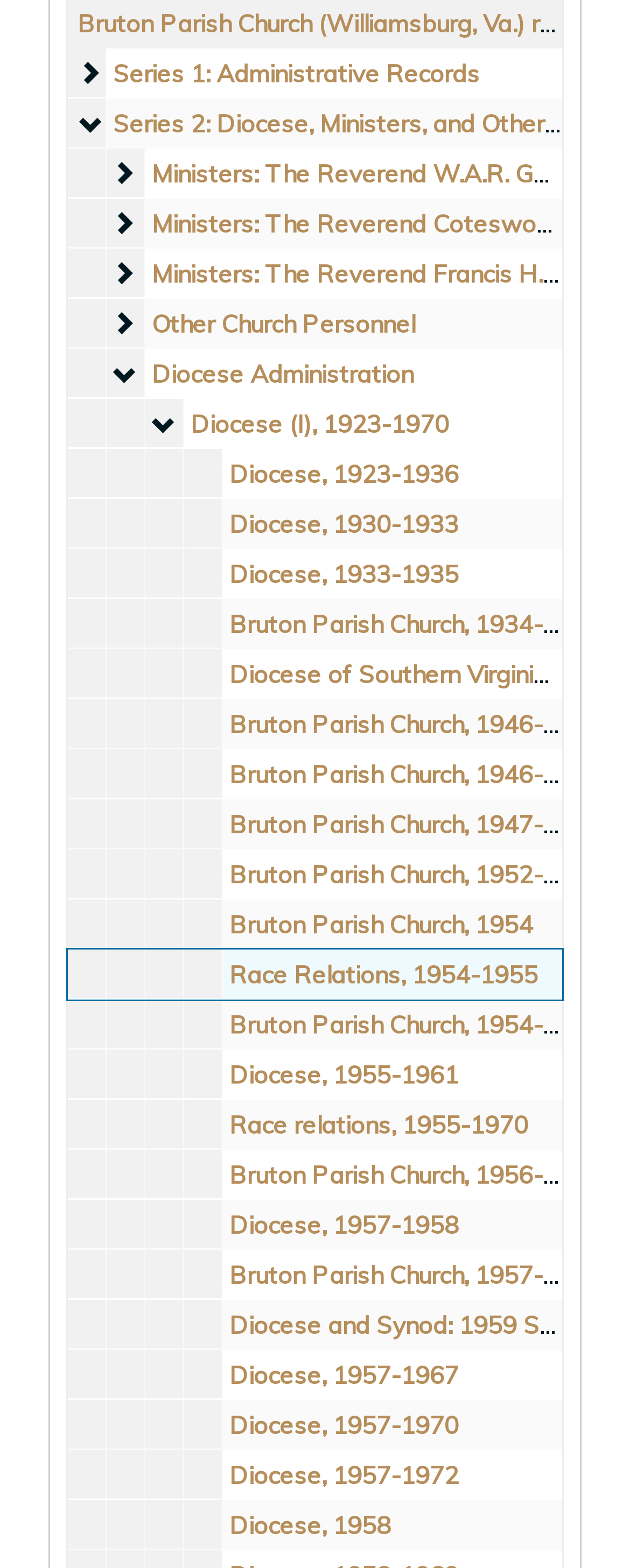Examine the screenshot and answer the question in as much detail as possible: How many diocese administration links are there?

I looked at the generic elements with titles related to 'Diocese Administration' and found that there is only one link with the title 'Diocese Administration'.